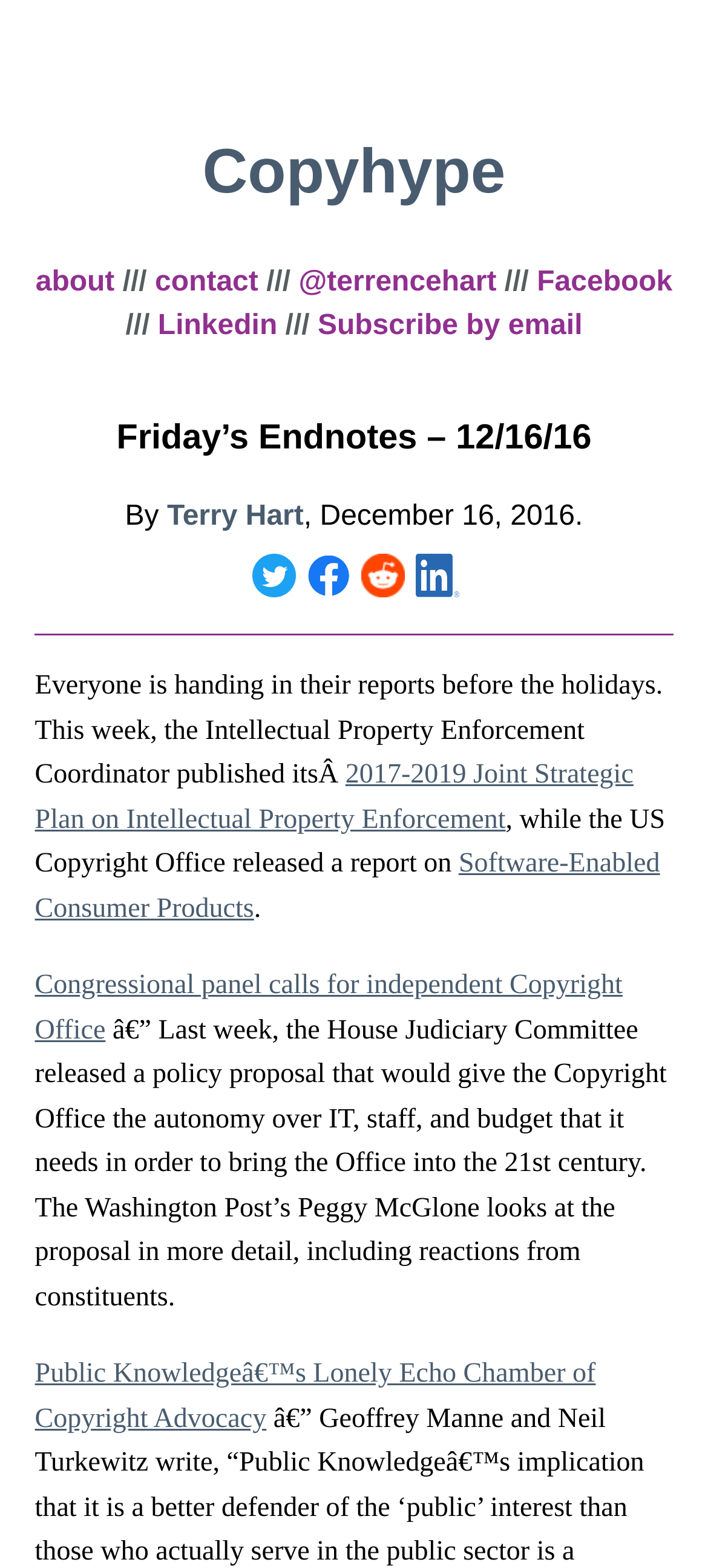What is the name of the organization mentioned in the last paragraph?
Please ensure your answer is as detailed and informative as possible.

I found this information by reading the text in the last paragraph of the main content section of the webpage, which mentions Public Knowledge.